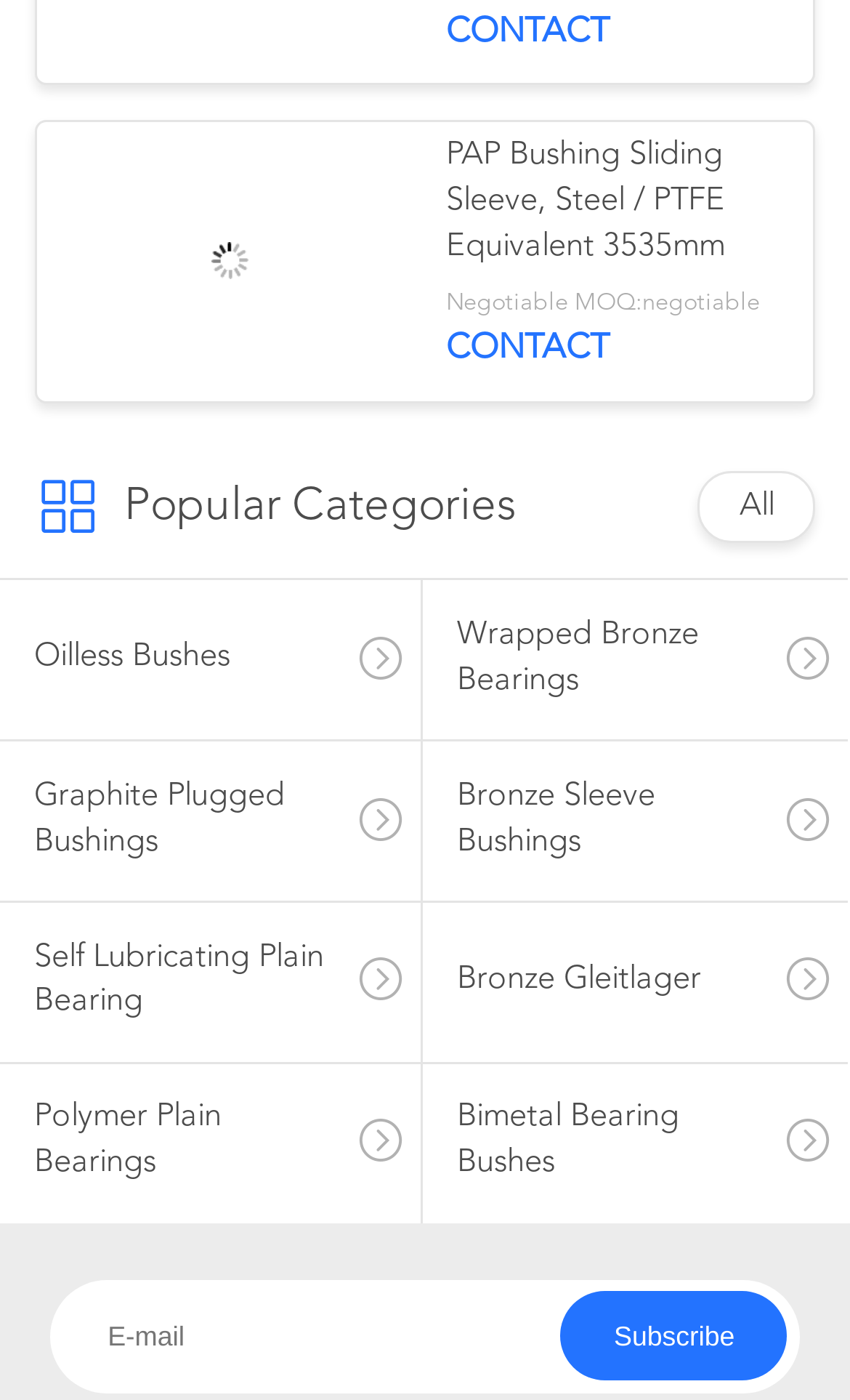Give a short answer using one word or phrase for the question:
What is the product shown in the image?

PAP Bushing Sliding Sleeve